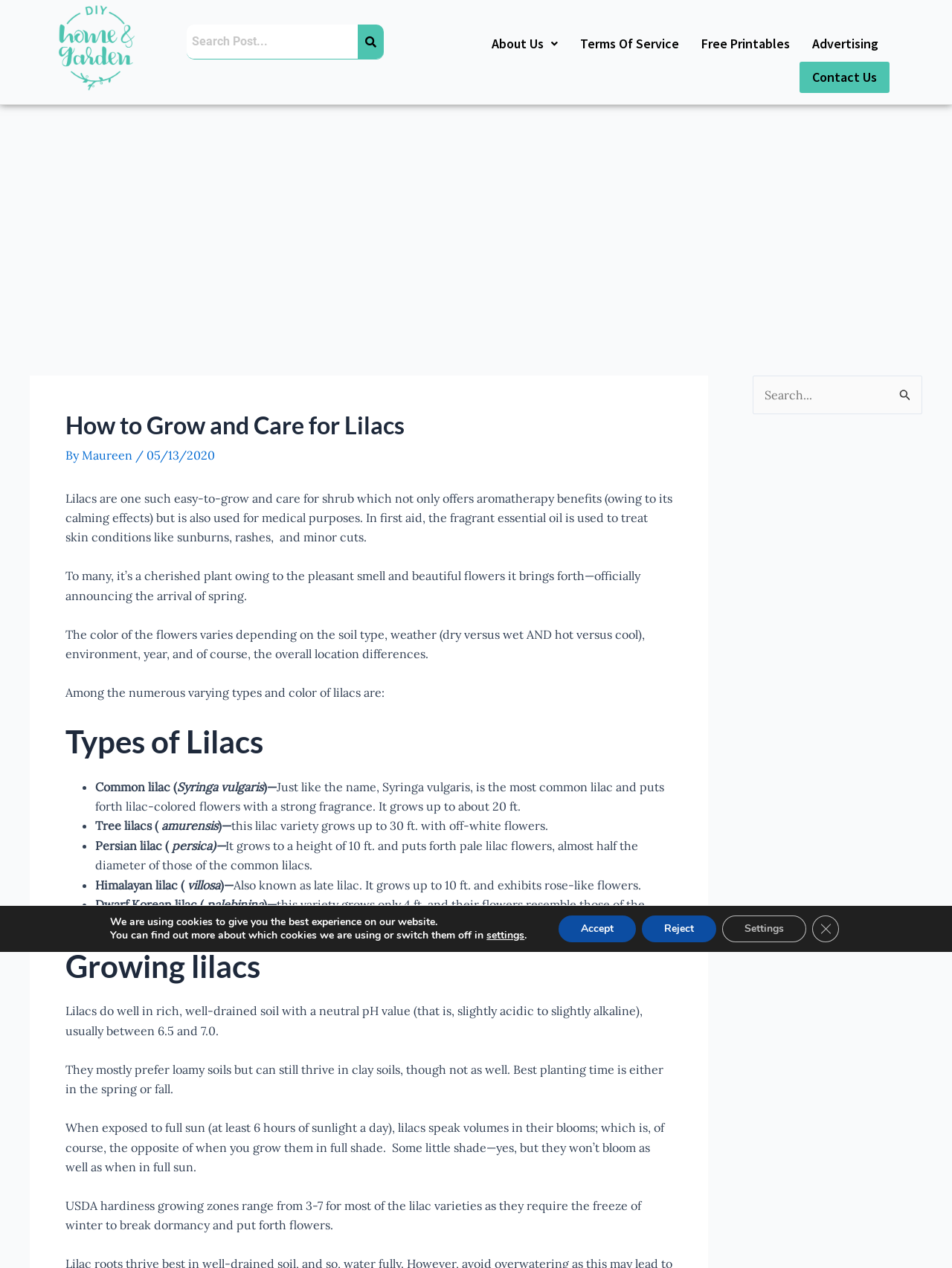Please provide a comprehensive answer to the question based on the screenshot: How much sunlight do lilacs need?

The webpage states that lilacs require full sun, which means at least 6 hours of sunlight a day, to bloom well. Some little shade is acceptable, but they won't bloom as well as when in full sun.